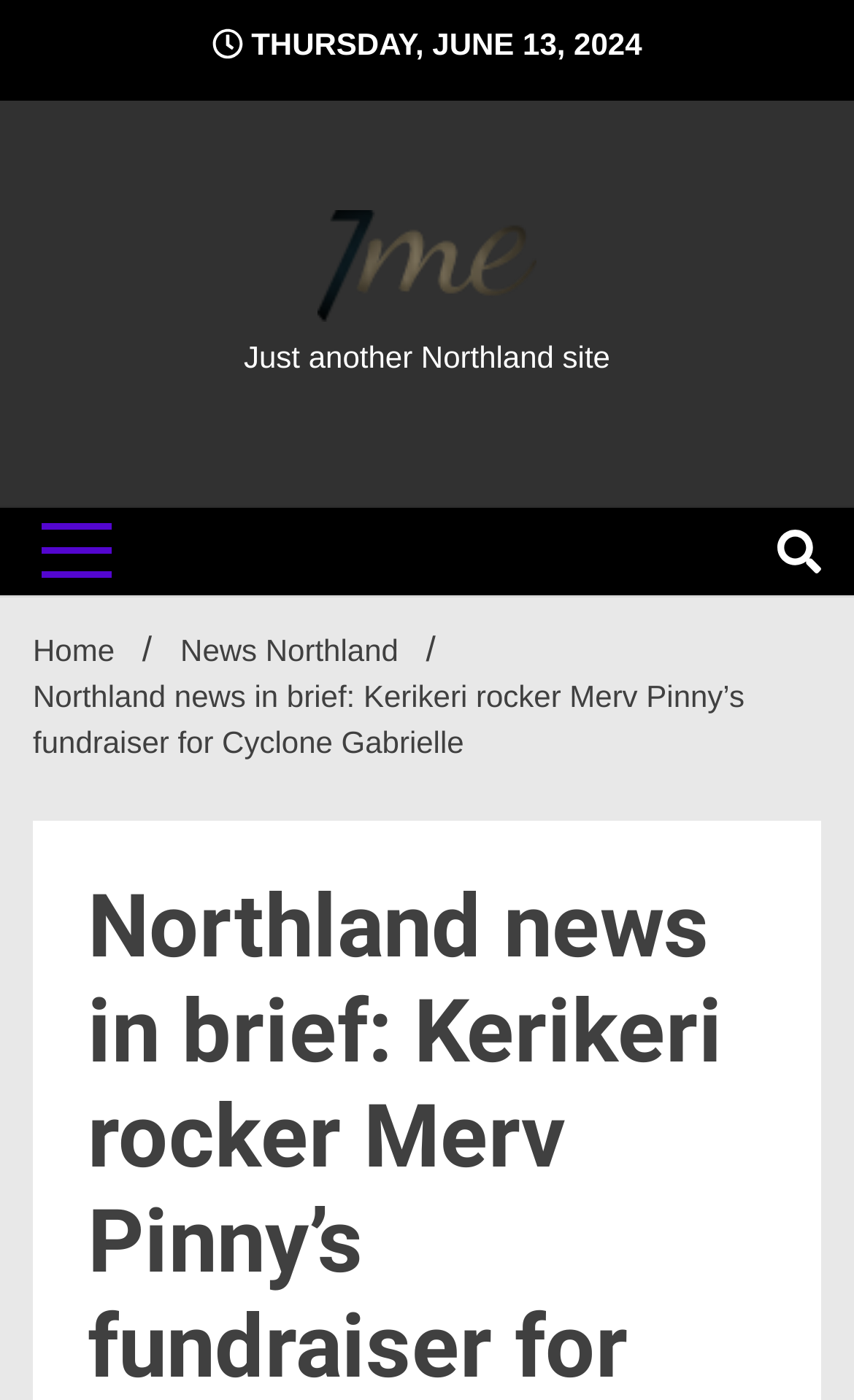Based on the image, please elaborate on the answer to the following question:
Is the StaticText 'Just another Northland site' above the button on the left?

I compared the y1 and y2 coordinates of the StaticText element 'Just another Northland site' and the button element on the left. The y1 and y2 coordinates of the StaticText element are [0.242, 0.267], and the y1 and y2 coordinates of the button element are [0.363, 0.425]. Since the y1 coordinate of the StaticText element is smaller than the y1 coordinate of the button element, the StaticText element is above the button element.